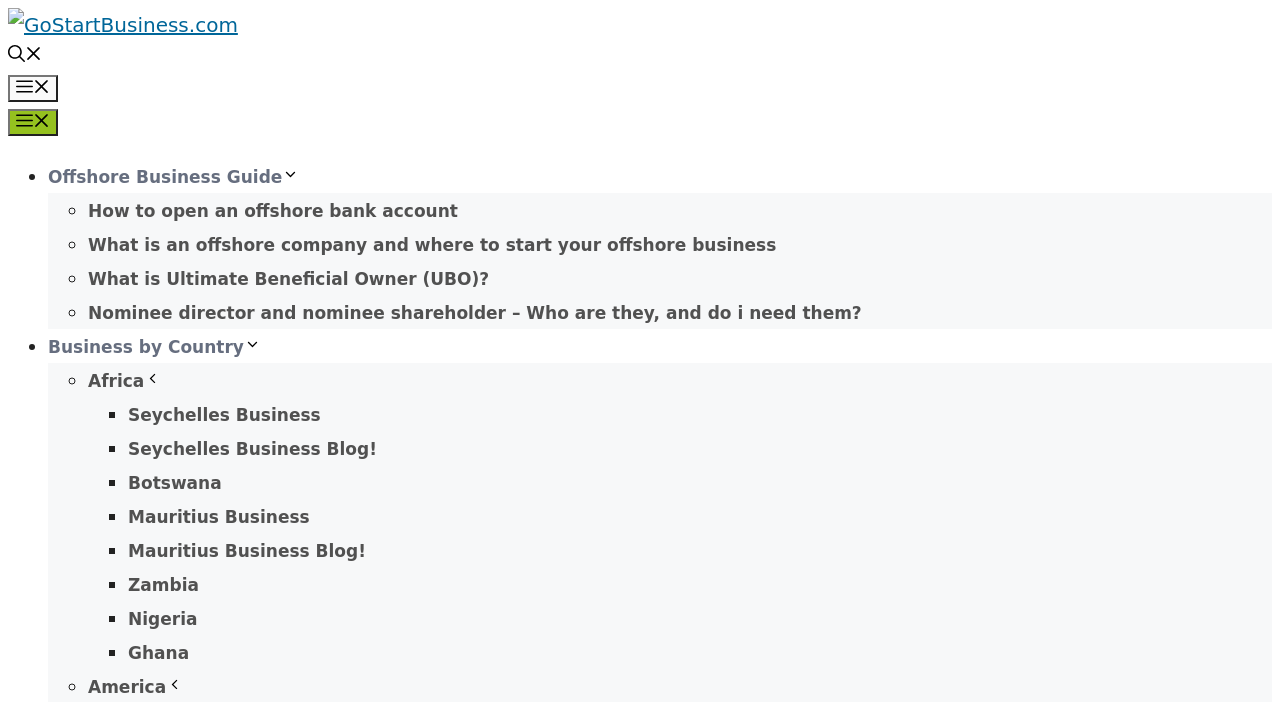Please determine the bounding box coordinates of the element to click on in order to accomplish the following task: "Open 'Menu'". Ensure the coordinates are four float numbers ranging from 0 to 1, i.e., [left, top, right, bottom].

[0.006, 0.107, 0.045, 0.145]